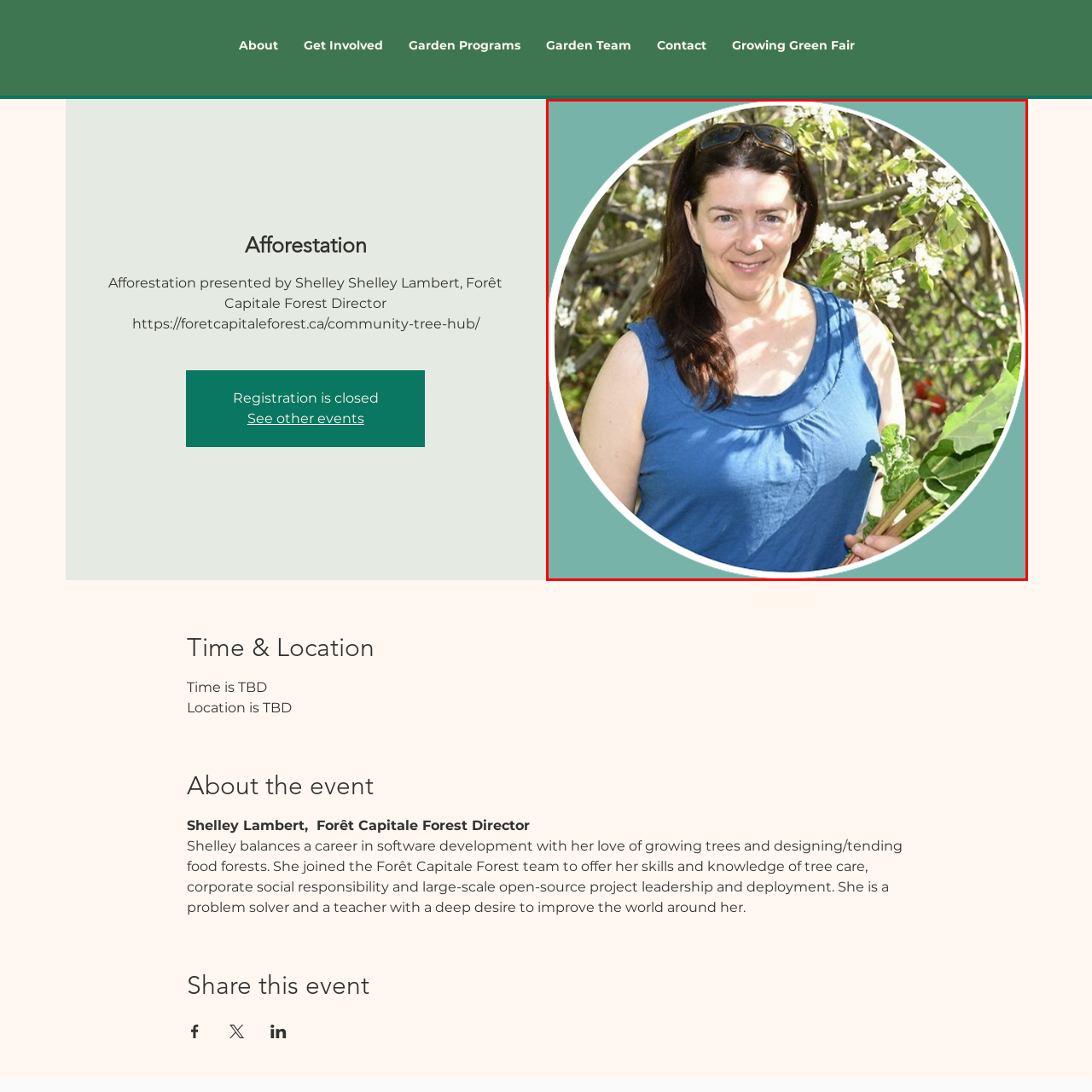What is she holding?
Examine the image inside the red bounding box and give an in-depth answer to the question, using the visual evidence provided.

The woman is holding a handful of leafy greens, possibly rhubarb or another type of garden produce, which implies her involvement in gardening or community agriculture.